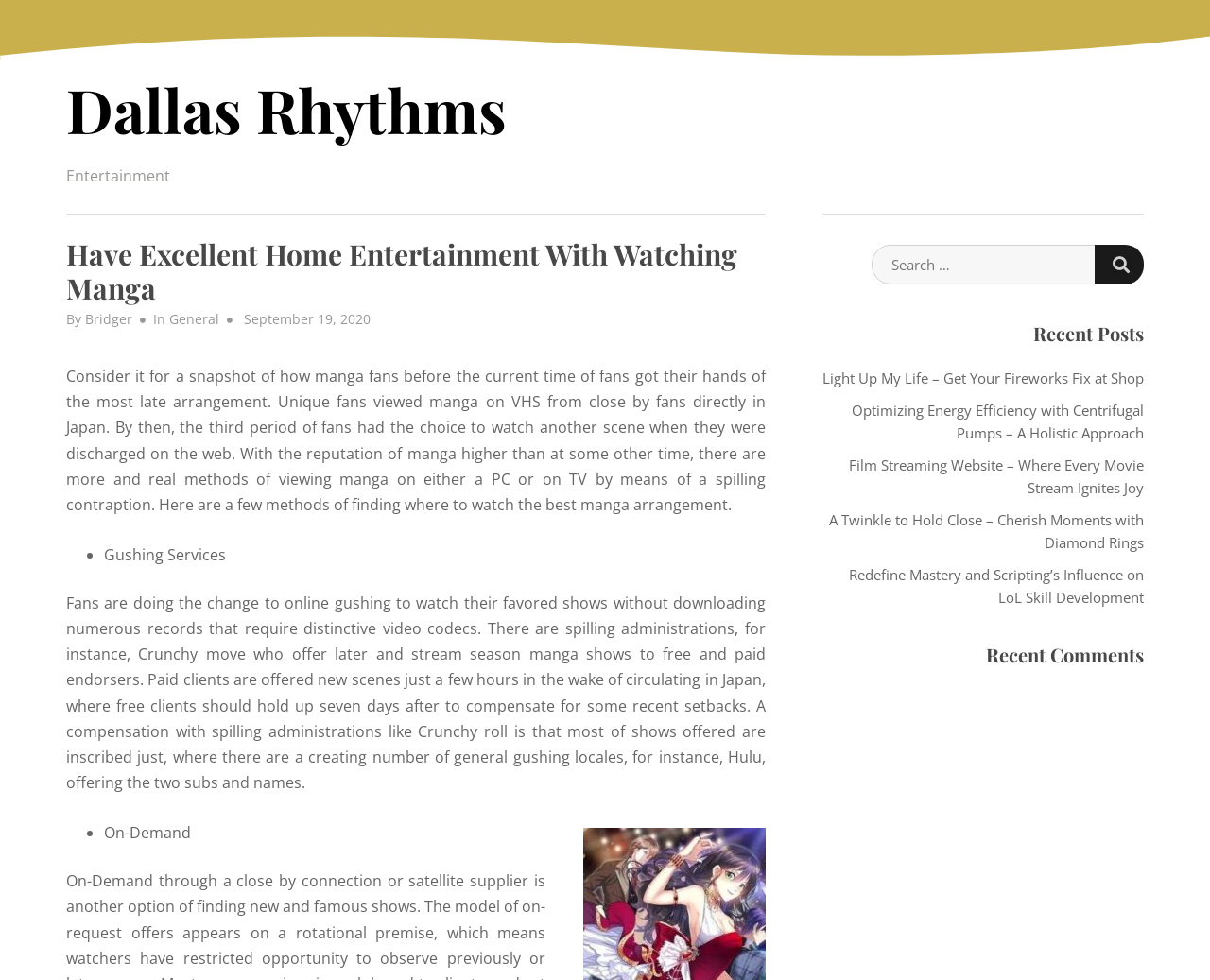Determine the bounding box coordinates for the area that needs to be clicked to fulfill this task: "Explore the 'Academic Discussion I Blog'". The coordinates must be given as four float numbers between 0 and 1, i.e., [left, top, right, bottom].

None